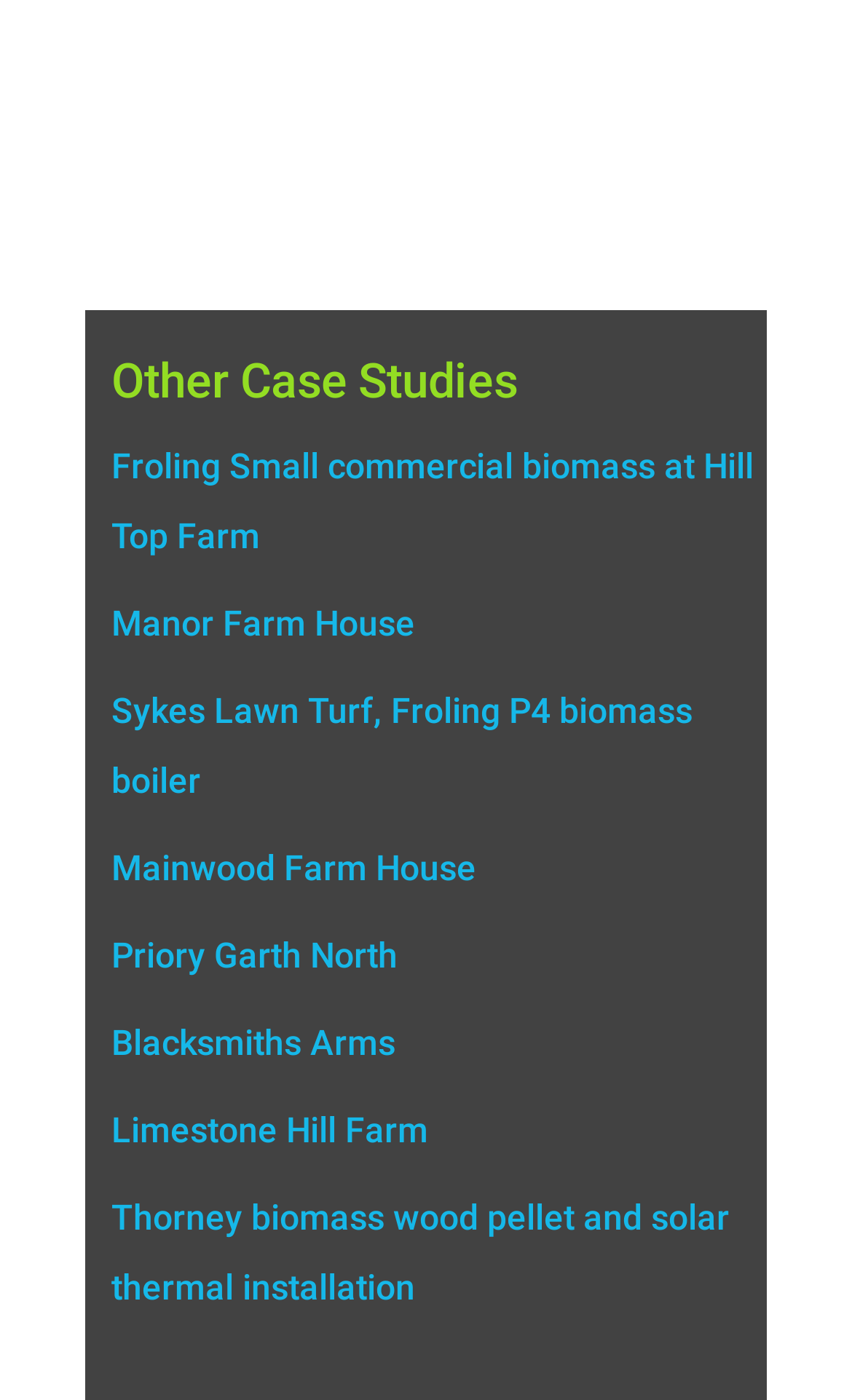Locate the bounding box coordinates of the area you need to click to fulfill this instruction: 'Learn about Mainwood Farm House'. The coordinates must be in the form of four float numbers ranging from 0 to 1: [left, top, right, bottom].

[0.131, 0.606, 0.559, 0.636]